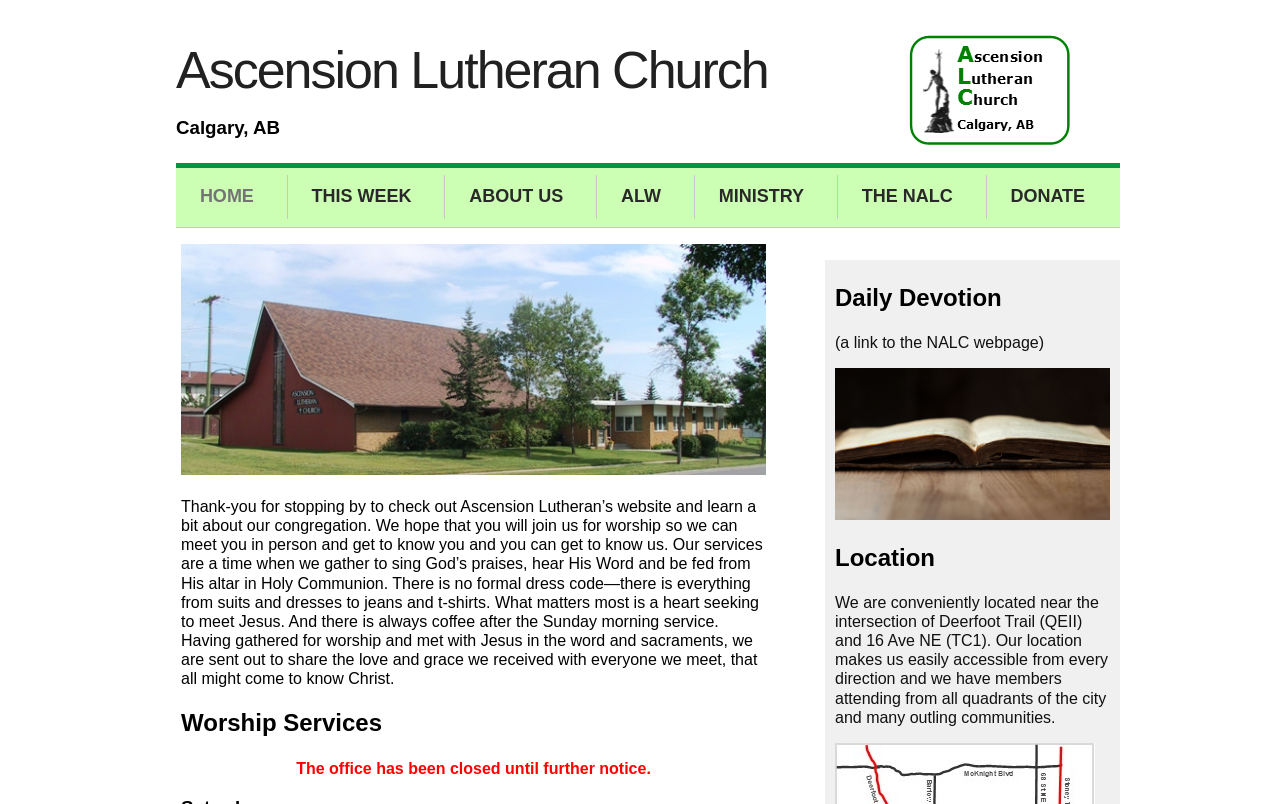What is the name of the church?
Please answer the question as detailed as possible.

The name of the church can be found in the heading element 'Ascension Lutheran Church' located at the top of the webpage, which is a prominent element that stands out as the title of the webpage.